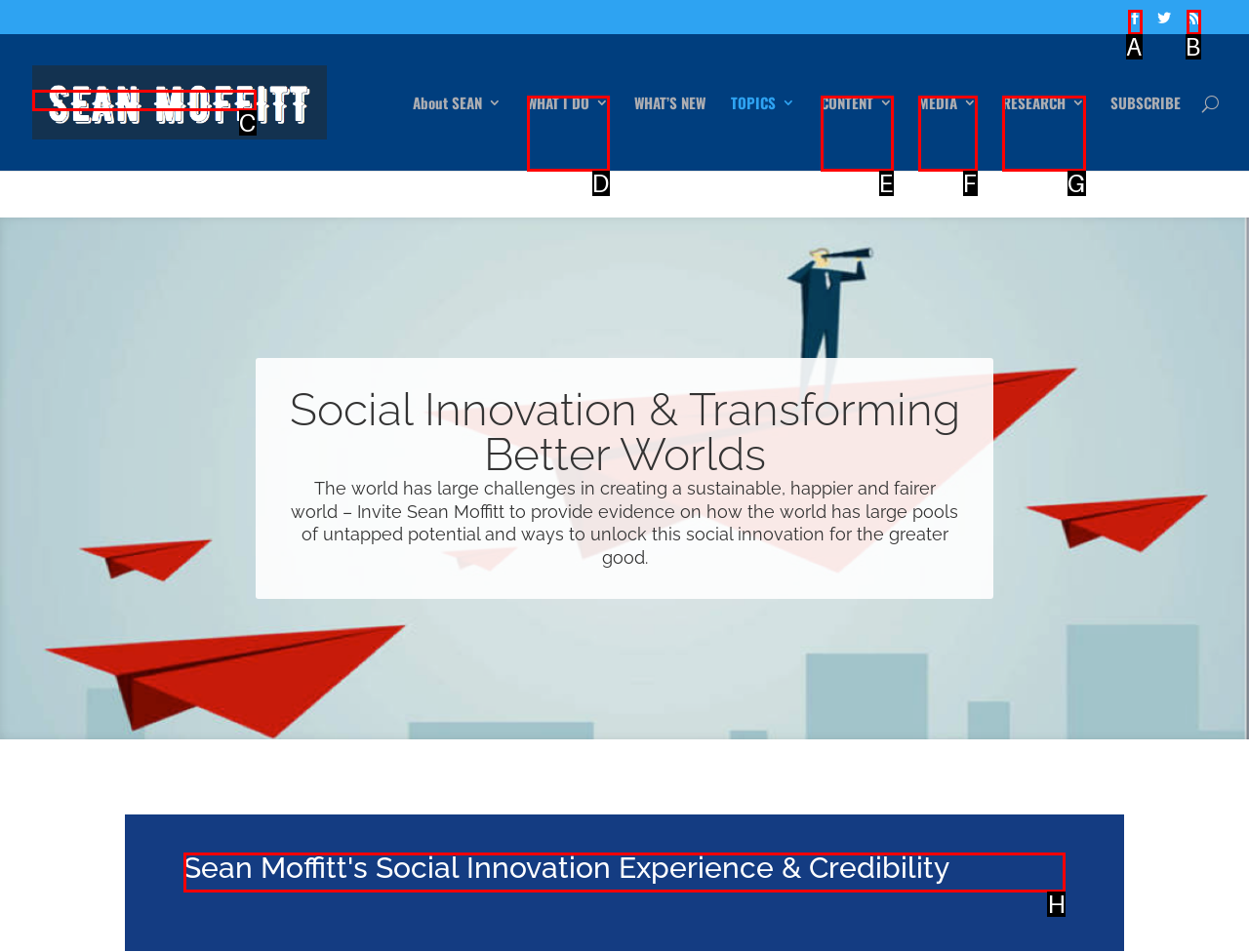For the task: Read about Sean Moffitt's social innovation experience, specify the letter of the option that should be clicked. Answer with the letter only.

H